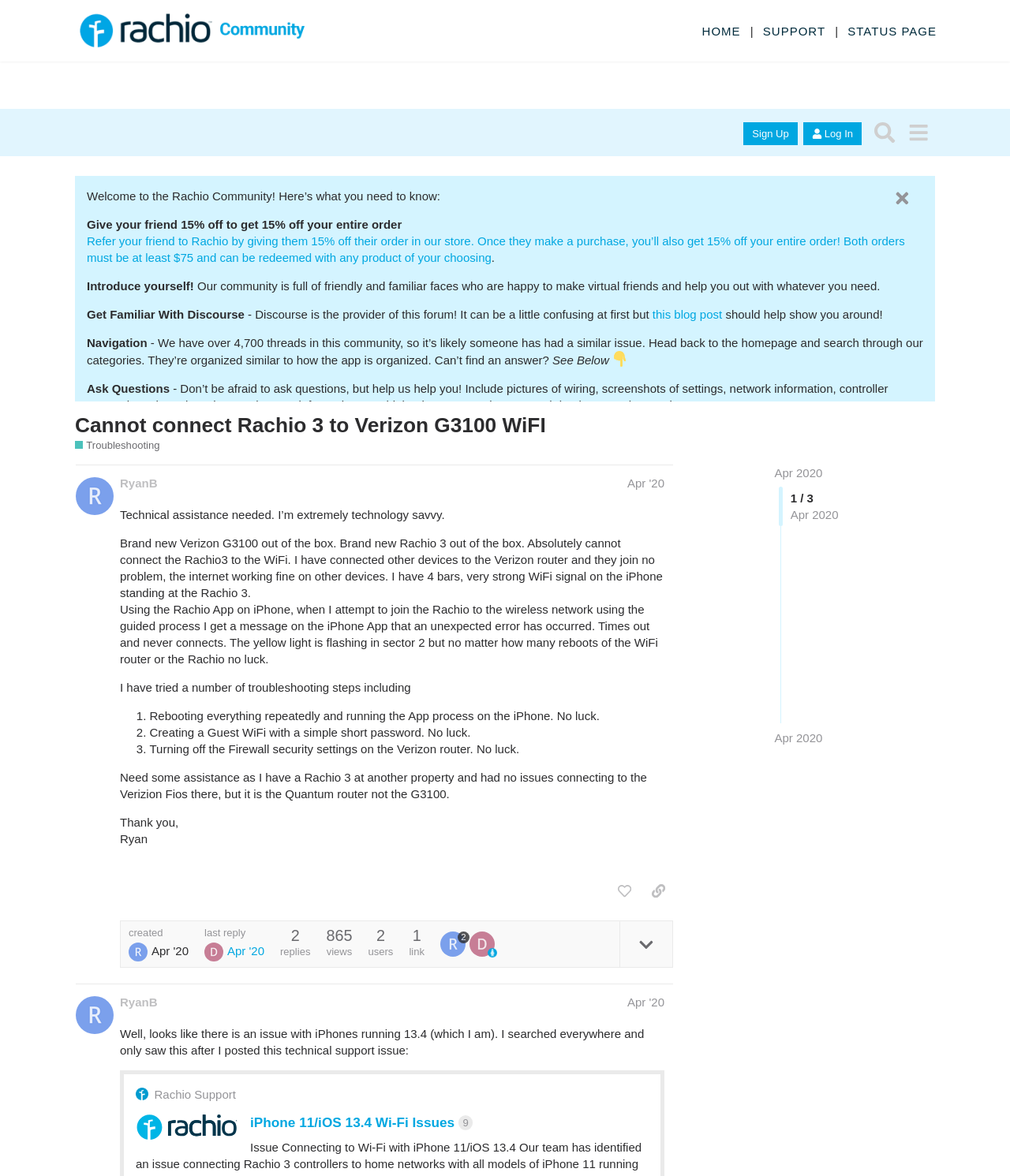How many threads are there in this community?
Using the information from the image, answer the question thoroughly.

The number of threads in this community can be found in the section 'Navigation', where it says 'We have over 4,700 threads in this community...'.